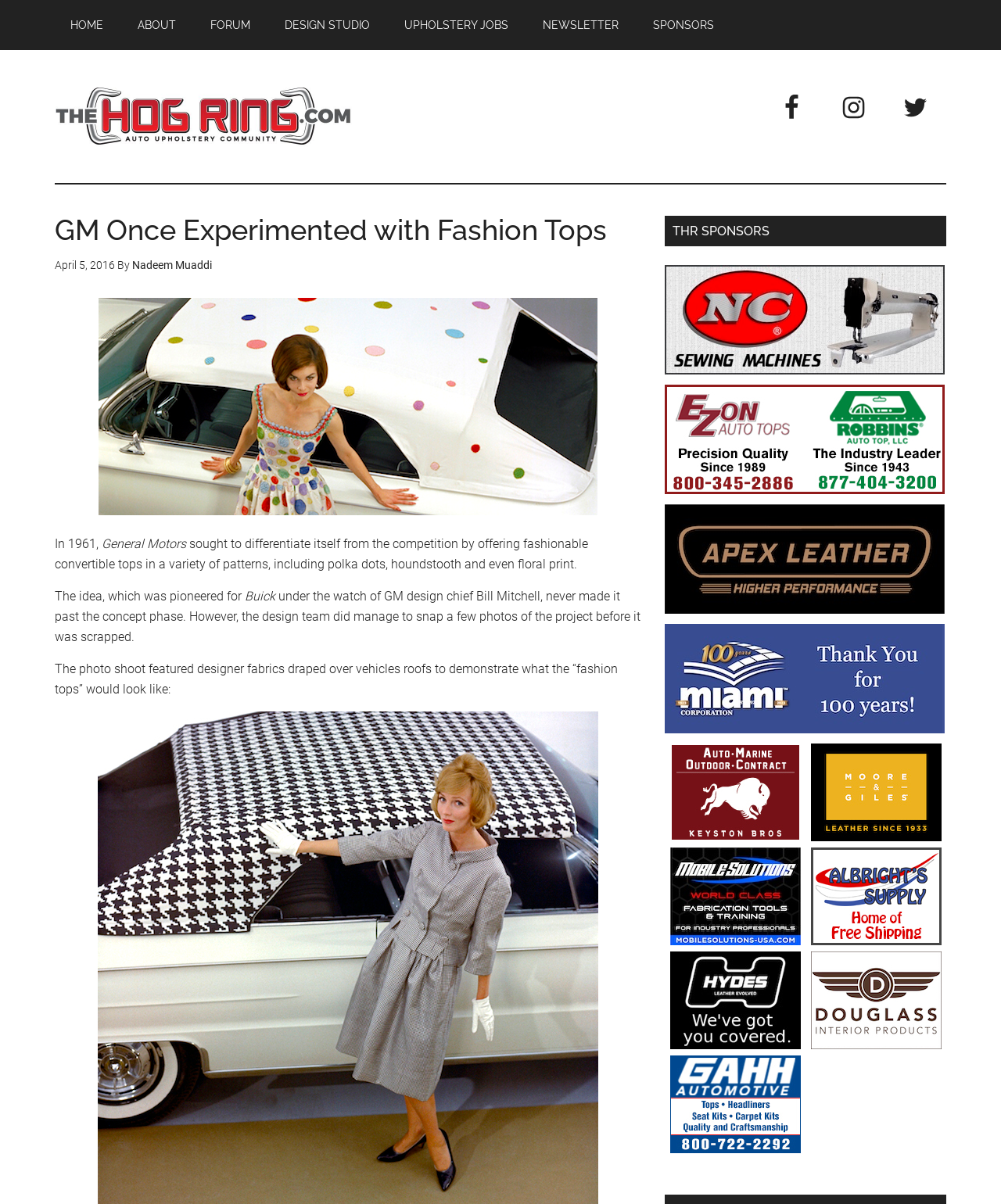Highlight the bounding box coordinates of the element you need to click to perform the following instruction: "Enter email address in the text box."

None